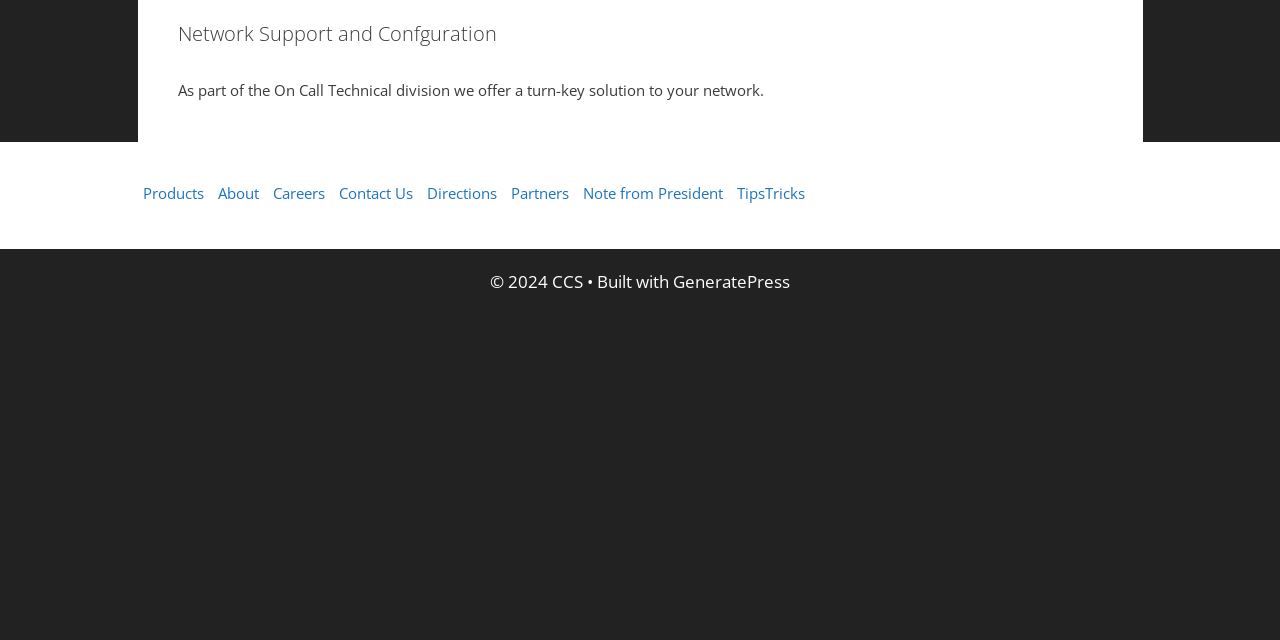Identify the bounding box of the HTML element described here: "United Kingdom". Provide the coordinates as four float numbers between 0 and 1: [left, top, right, bottom].

None